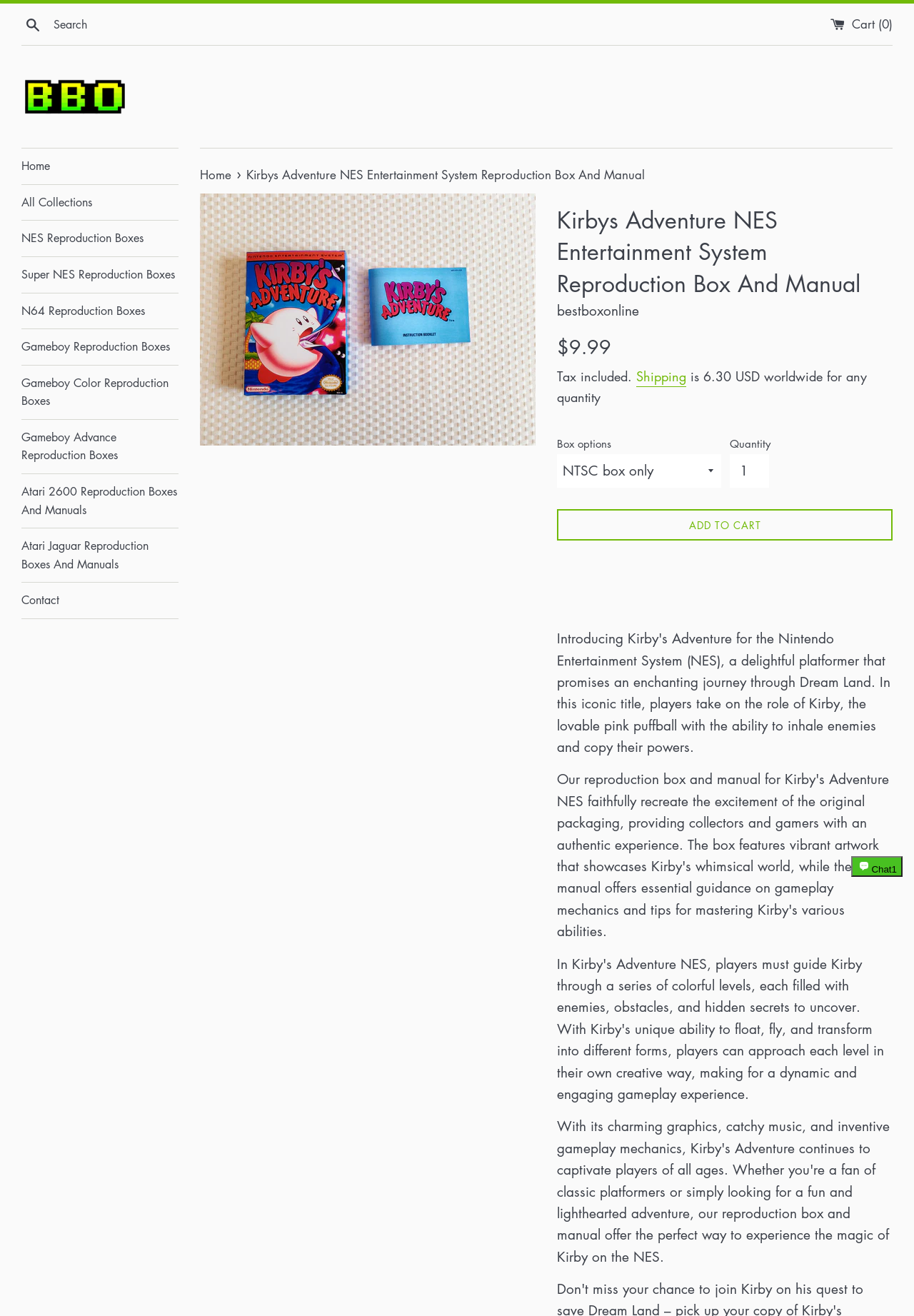What is the shipping cost for the reproduction box?
From the details in the image, provide a complete and detailed answer to the question.

The shipping cost for the reproduction box is mentioned in the product information section, where it is stated as 'Tax included. Shipping is 6.30 USD worldwide for any quantity'.